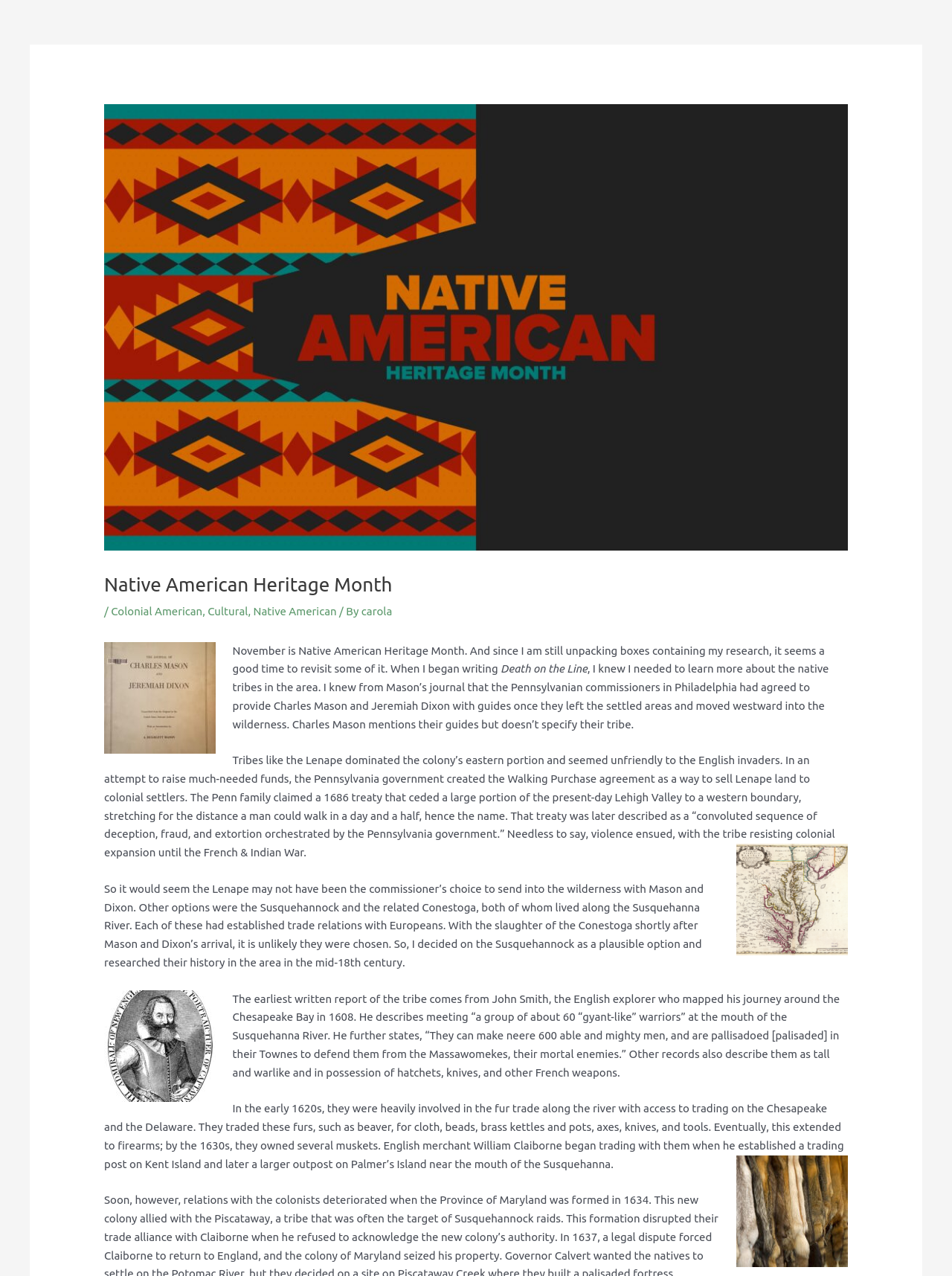Using the description: "Cultural", identify the bounding box of the corresponding UI element in the screenshot.

[0.218, 0.474, 0.26, 0.484]